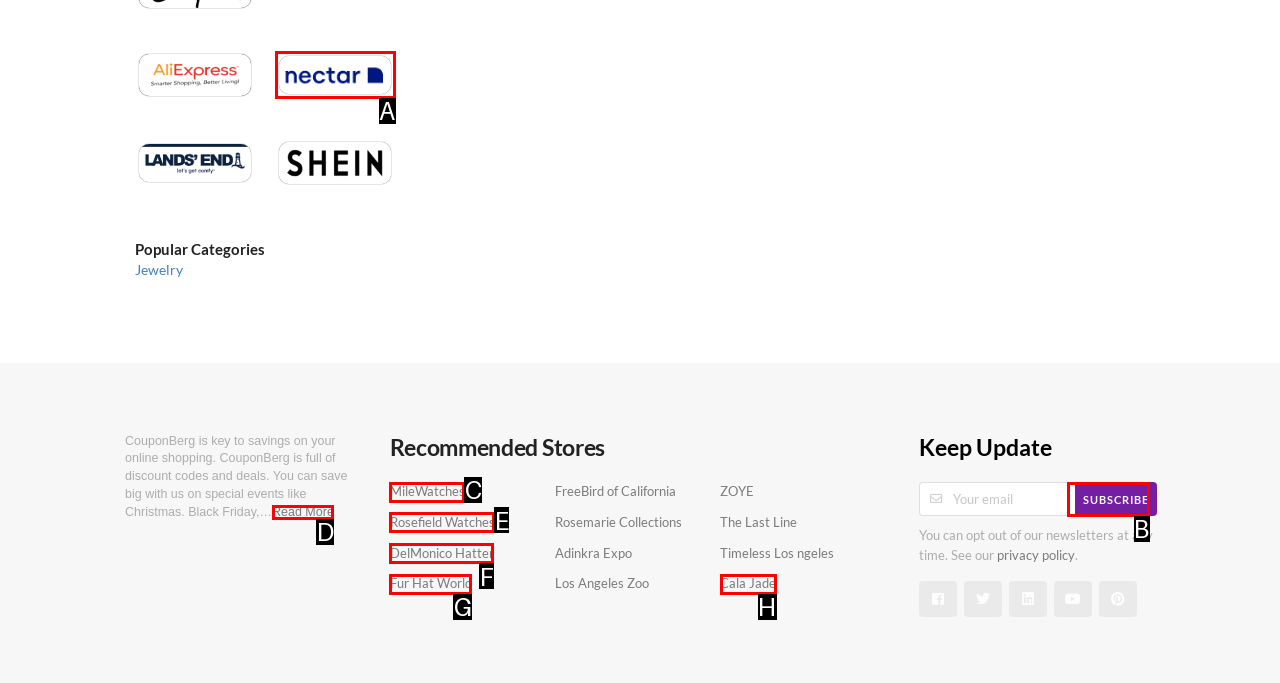Tell me which one HTML element I should click to complete this task: Visit MileWatches Answer with the option's letter from the given choices directly.

C